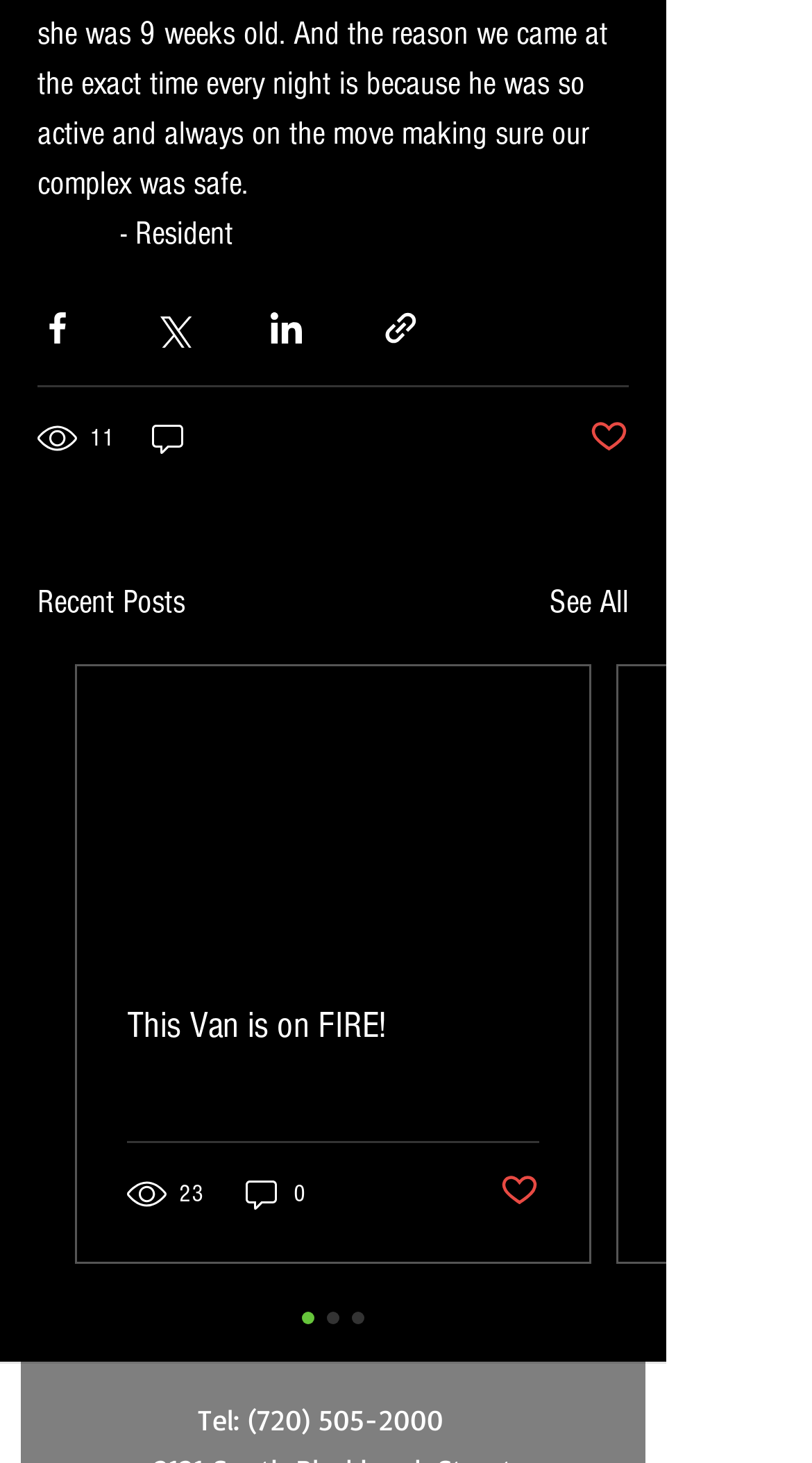What is the number of views for the first post?
Can you provide a detailed and comprehensive answer to the question?

The number of views for the first post is 11, which is indicated by the text '11 views' next to the post.